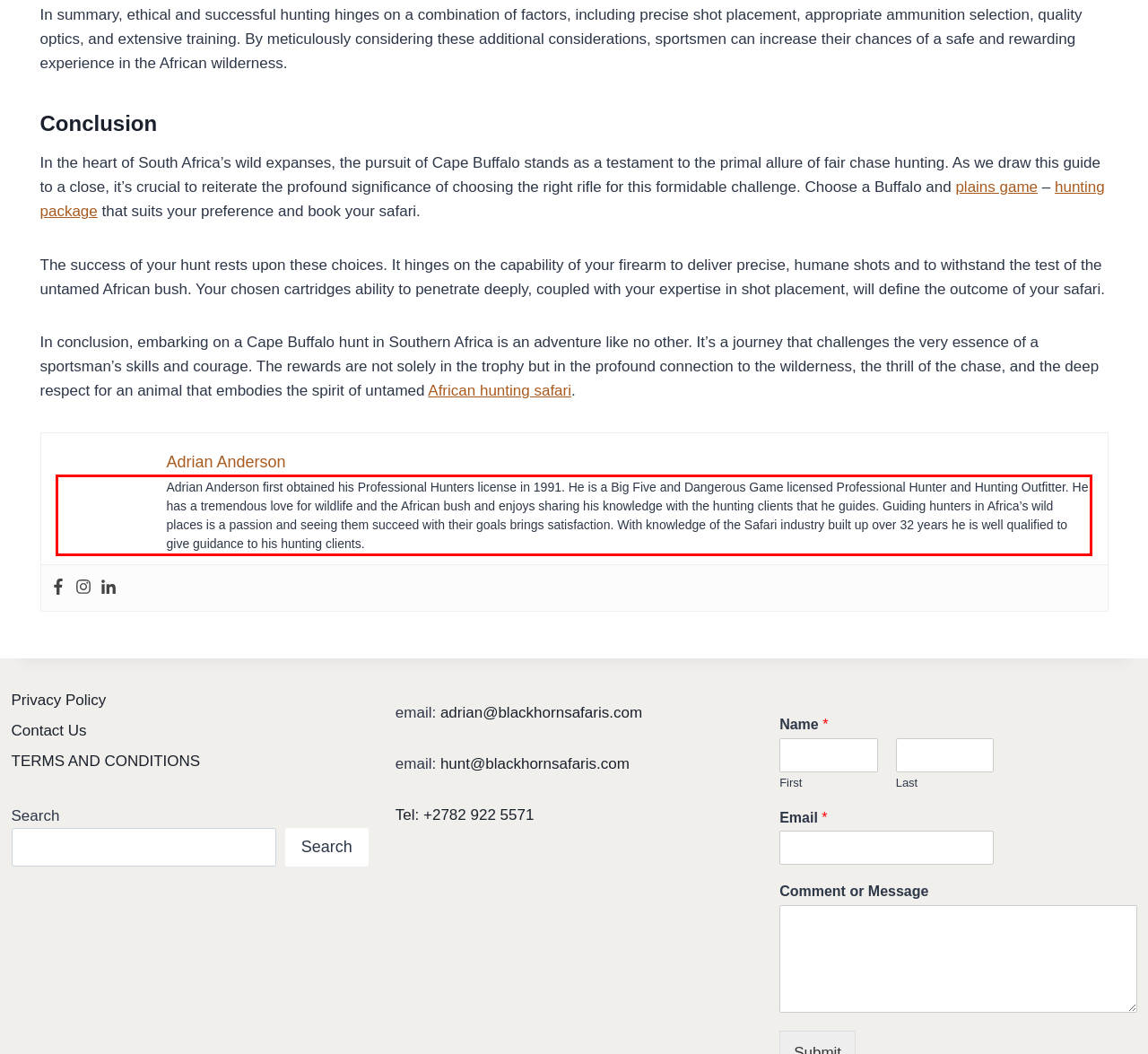Please examine the webpage screenshot containing a red bounding box and use OCR to recognize and output the text inside the red bounding box.

Adrian Anderson first obtained his Professional Hunters license in 1991. He is a Big Five and Dangerous Game licensed Professional Hunter and Hunting Outfitter. He has a tremendous love for wildlife and the African bush and enjoys sharing his knowledge with the hunting clients that he guides. Guiding hunters in Africa’s wild places is a passion and seeing them succeed with their goals brings satisfaction. With knowledge of the Safari industry built up over 32 years he is well qualified to give guidance to his hunting clients.